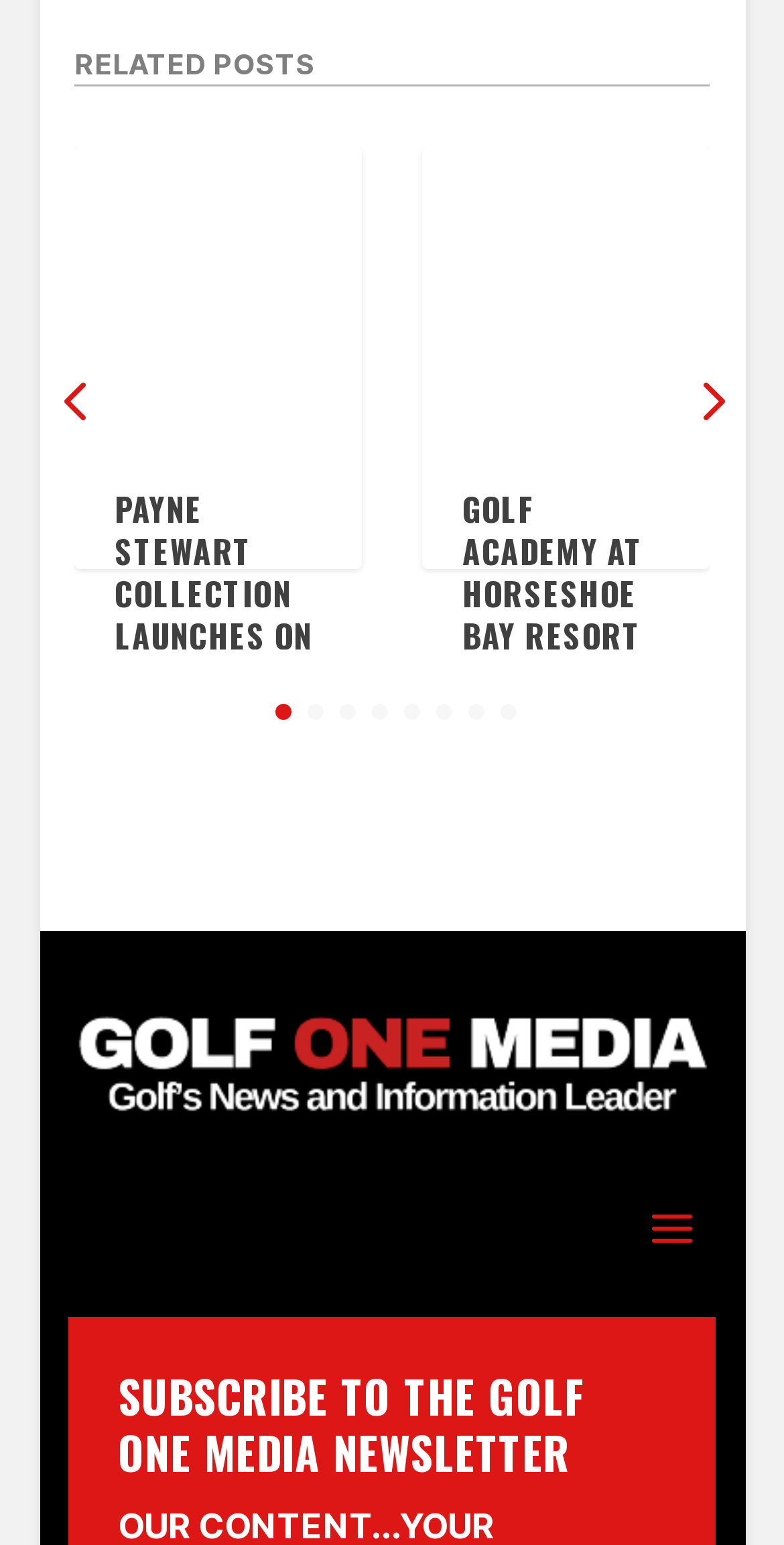How many articles are on this webpage?
By examining the image, provide a one-word or phrase answer.

2